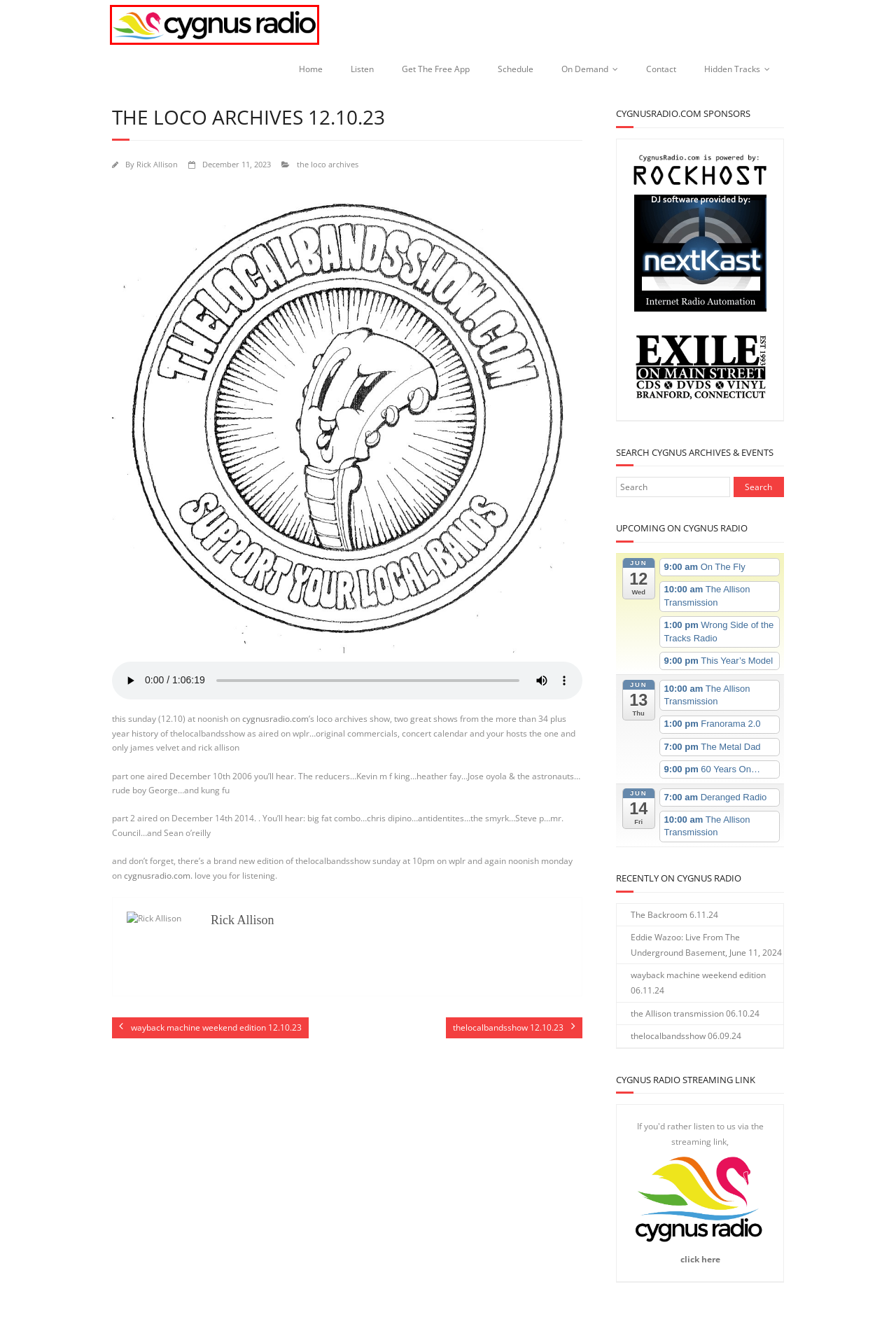With the provided webpage screenshot containing a red bounding box around a UI element, determine which description best matches the new webpage that appears after clicking the selected element. The choices are:
A. Hidden Tracks – Cygnus Radio
B. Icecast Server Hosting > Streaming Servers • ROCKHOST.COM, Inc.
C. On Demand – Cygnus Radio
D. Franorama 2.0 – Cygnus Radio
E. the Allison transmission 06.10.24 – Cygnus Radio
F. thelocalbandsshow 12.10.23 – Cygnus Radio
G. Deranged Radio – Cygnus Radio
H. Cygnus Radio – Old-School, Free Form Radio.

H